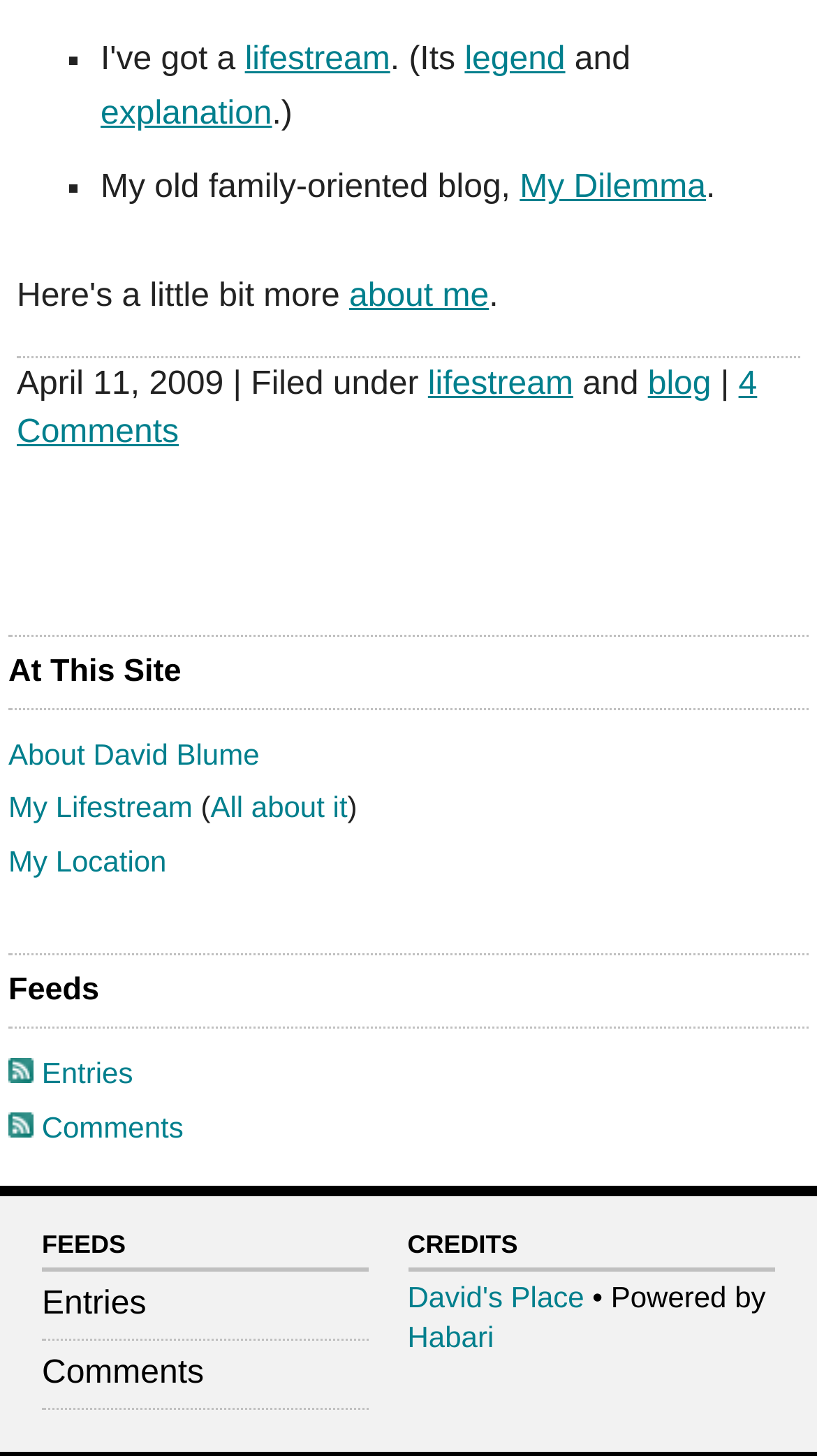What is the name of the blogger?
Please give a well-detailed answer to the question.

The answer can be found by looking at the link 'About David Blume' which is located under the 'At This Site' heading. This suggests that David Blume is the blogger.